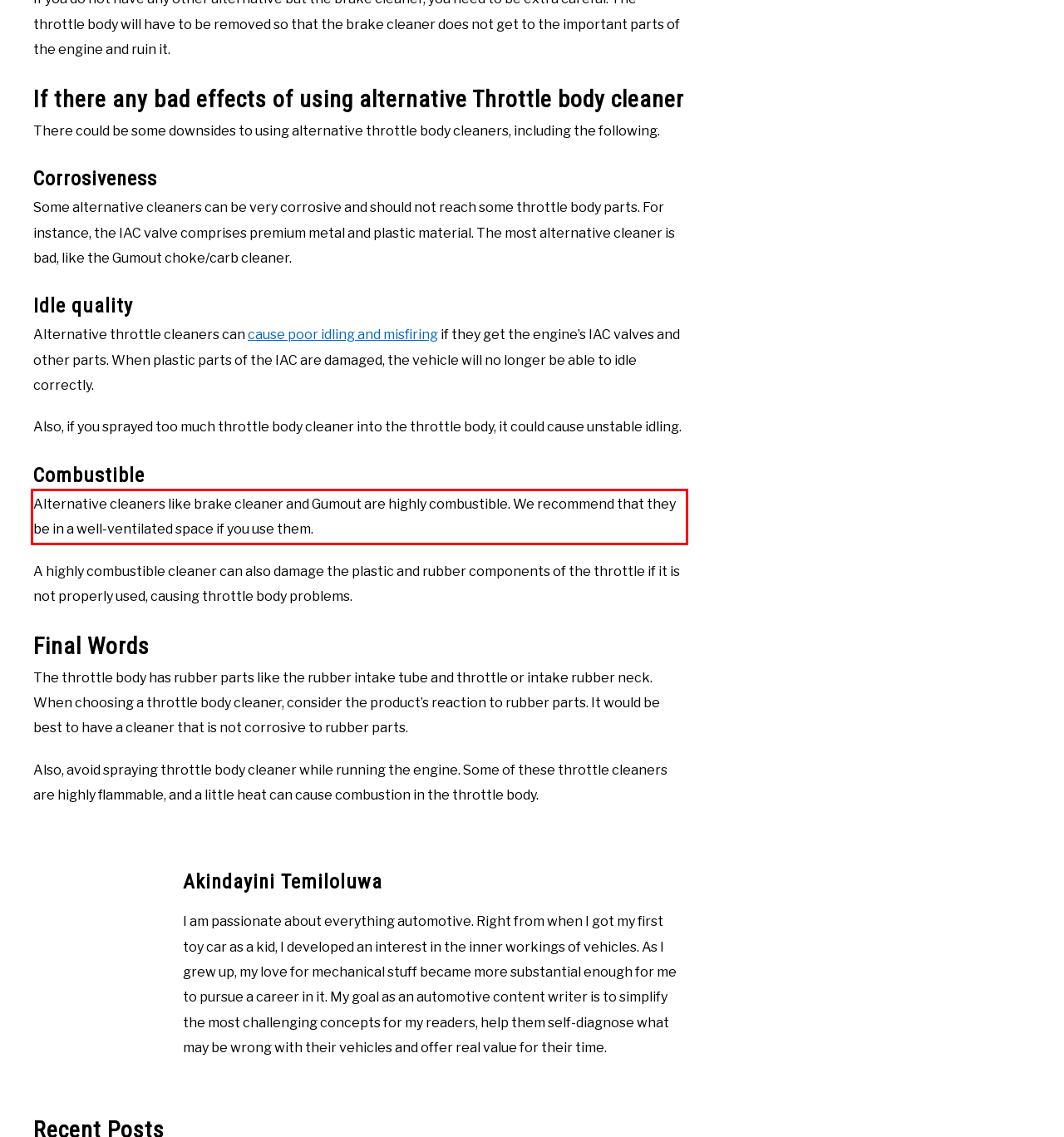Given a screenshot of a webpage with a red bounding box, please identify and retrieve the text inside the red rectangle.

Alternative cleaners like brake cleaner and Gumout are highly combustible. We recommend that they be in a well-ventilated space if you use them.